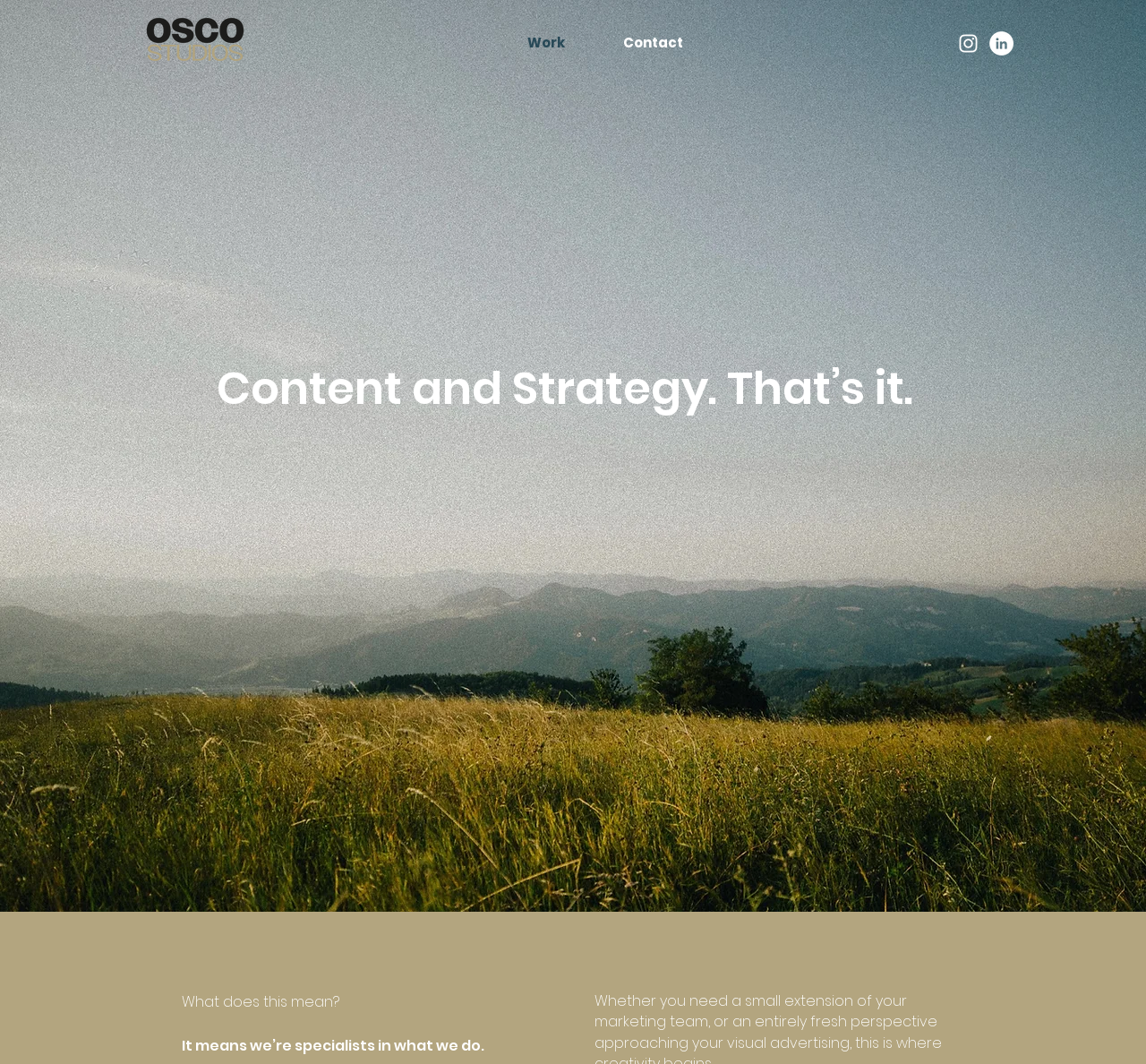Determine the bounding box for the described HTML element: "Contact". Ensure the coordinates are four float numbers between 0 and 1 in the format [left, top, right, bottom].

[0.523, 0.019, 0.616, 0.061]